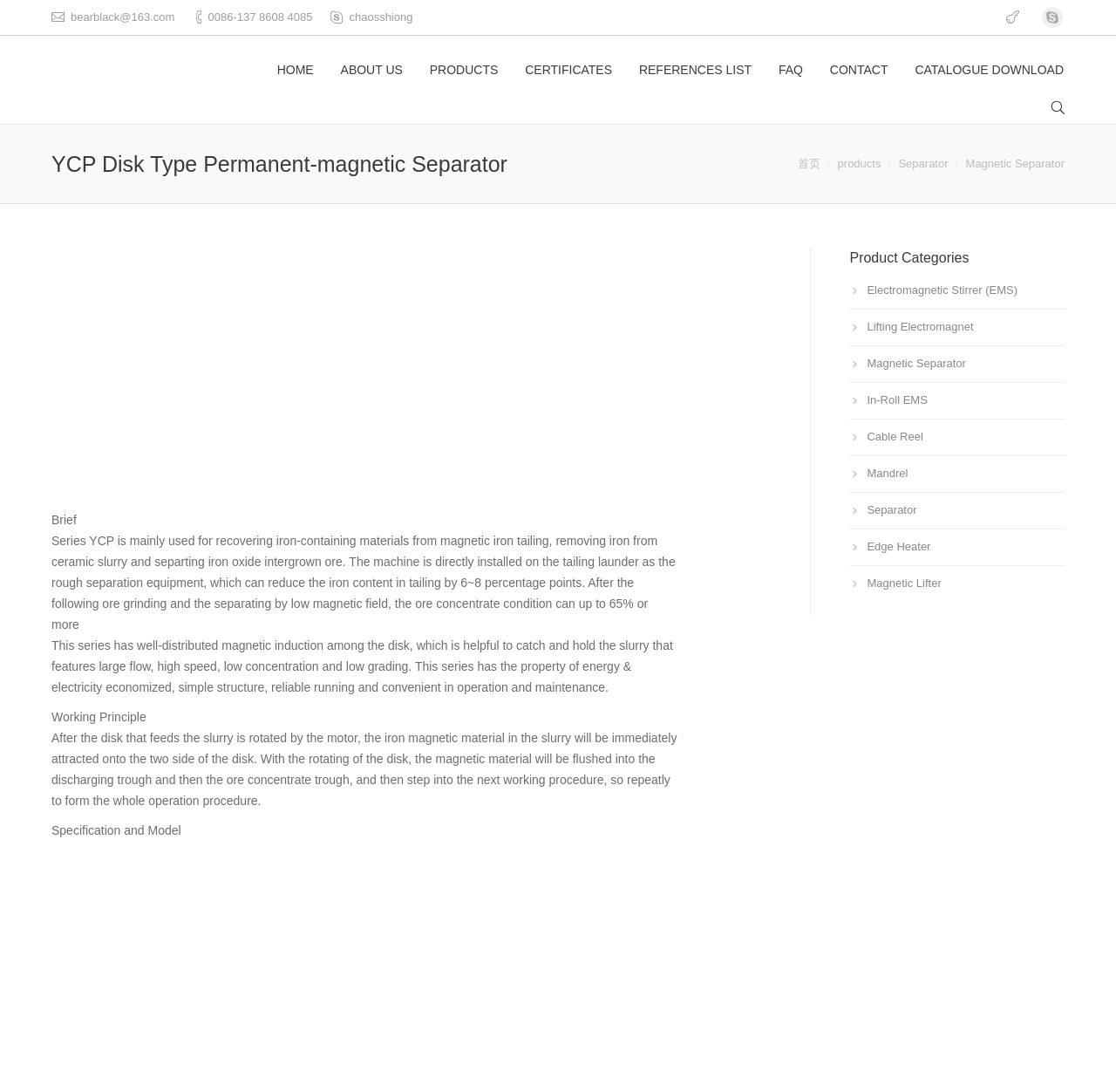Answer in one word or a short phrase: 
What is the purpose of the YCP Disk Type Permanent-magnetic Separator?

Recovering iron-containing materials